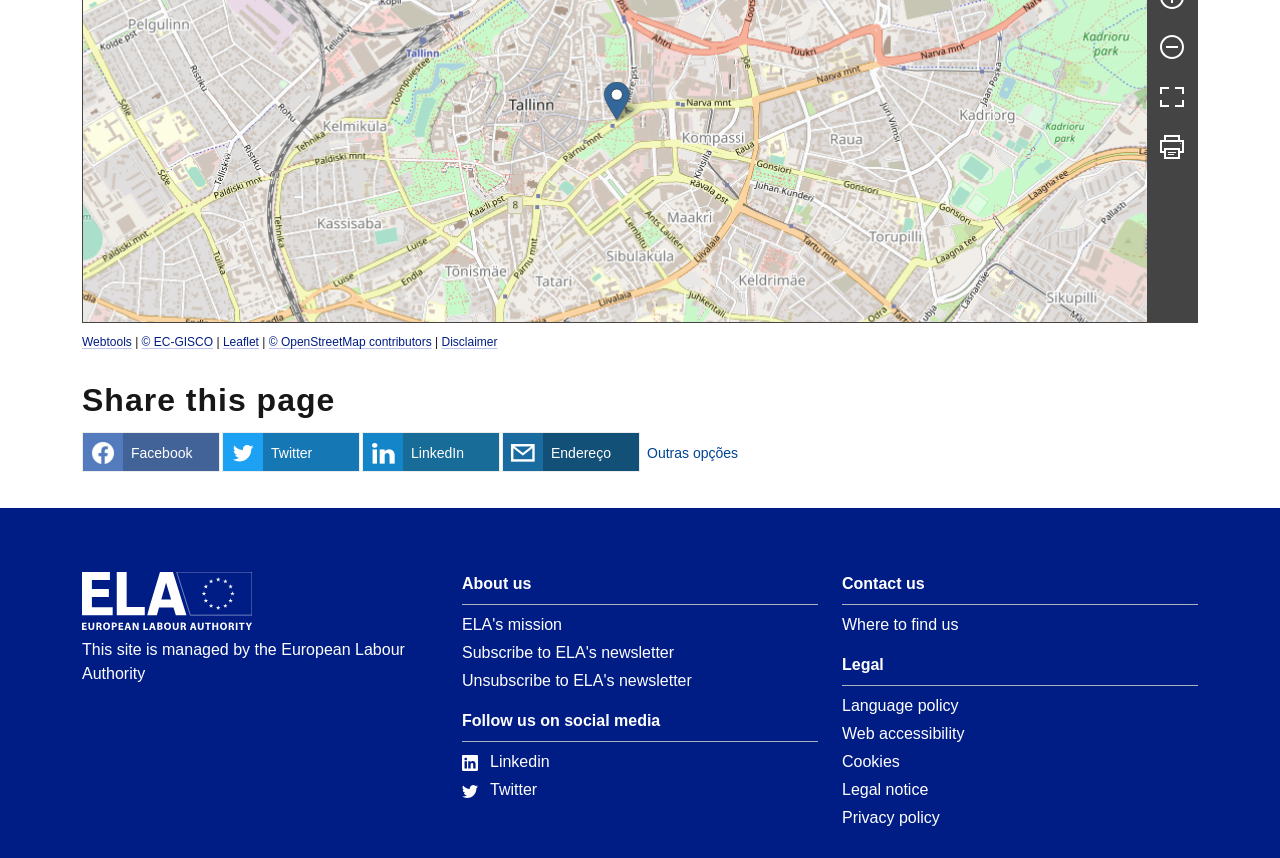Provide a single word or phrase answer to the question: 
What is the logo at the bottom left?

ELA footer logo